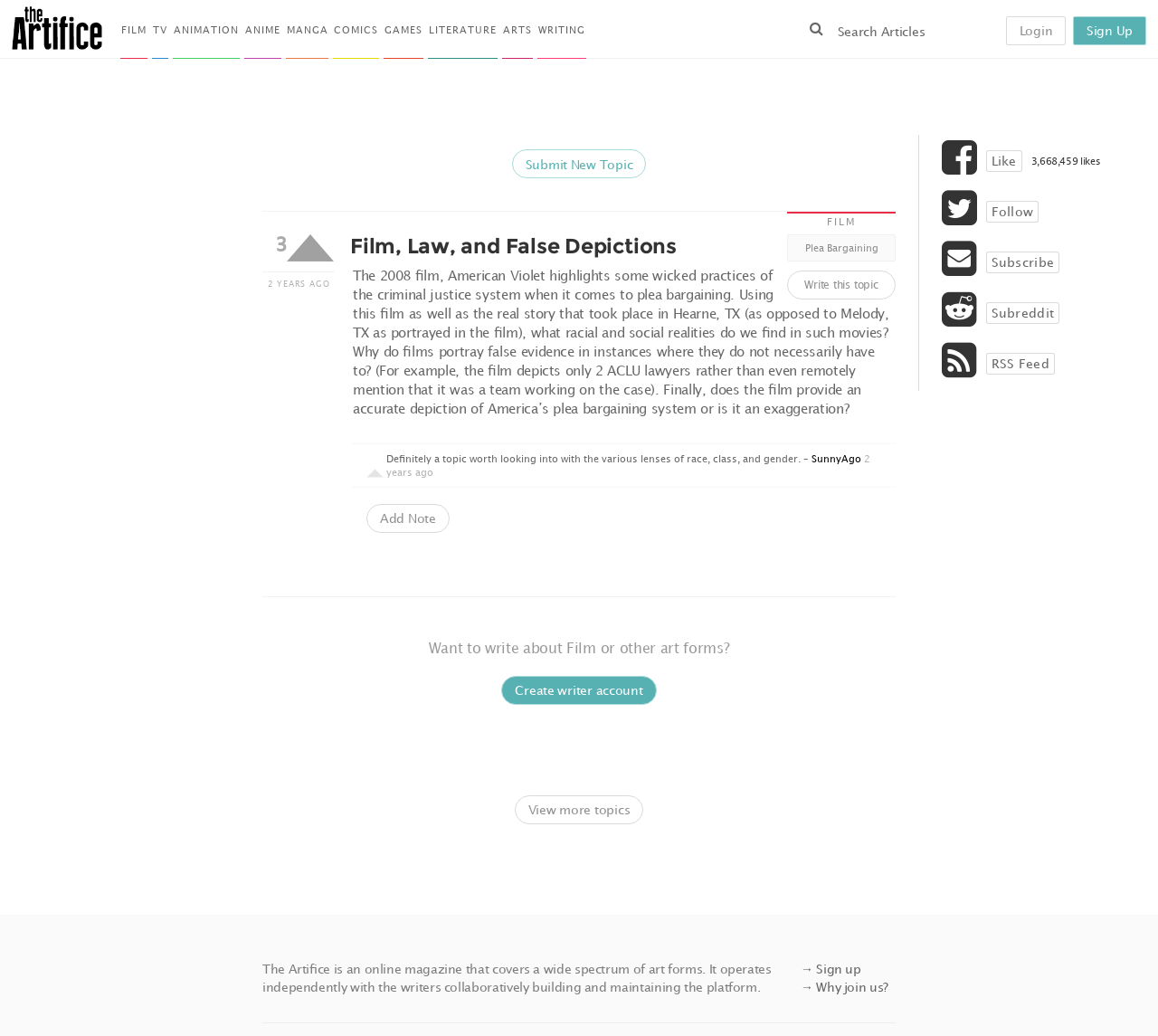Identify the bounding box coordinates of the region I need to click to complete this instruction: "Create a writer account".

[0.433, 0.652, 0.567, 0.68]